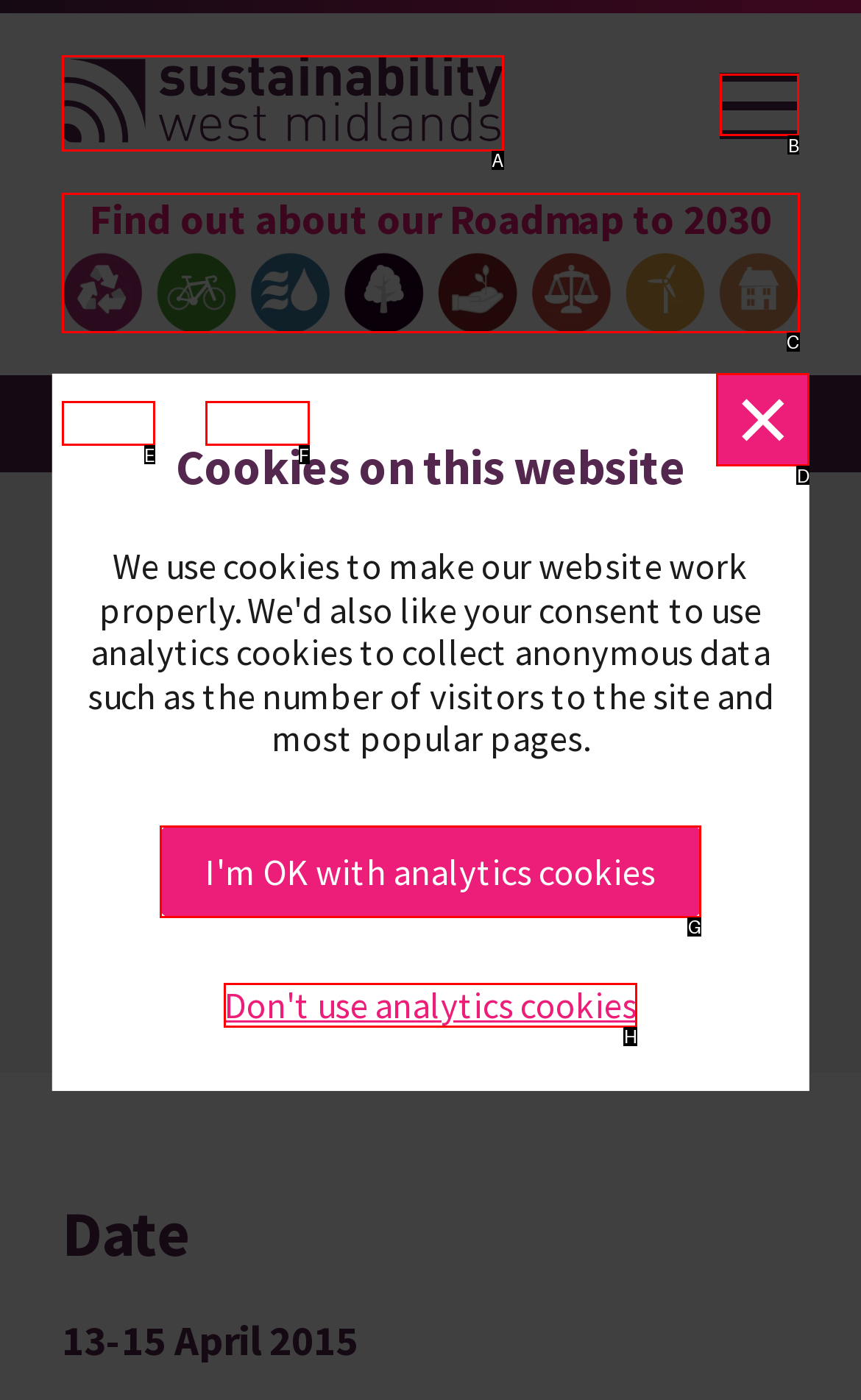Pick the right letter to click to achieve the task: Open the menu
Answer with the letter of the correct option directly.

B